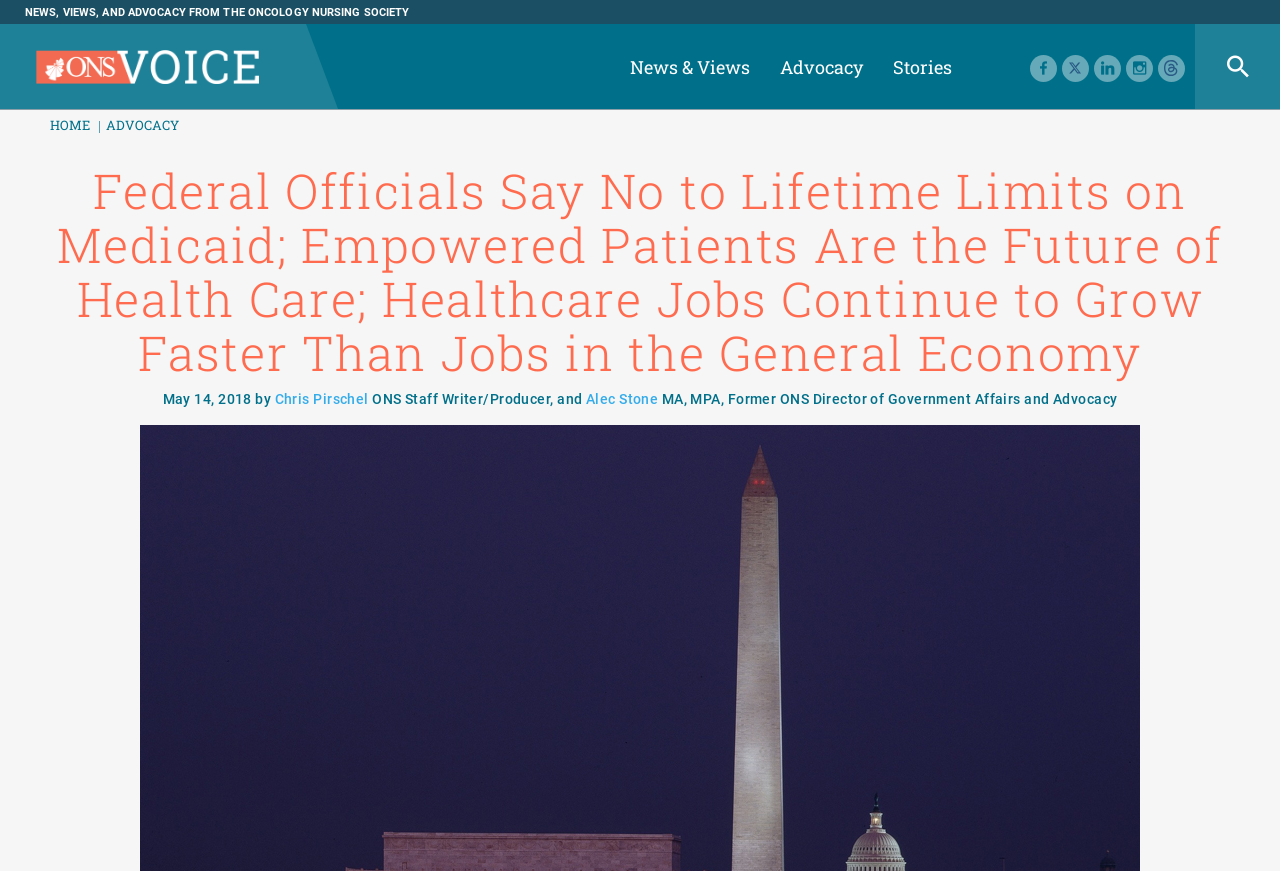What are the social media platforms available?
Can you give a detailed and elaborate answer to the question?

I found the social media platforms by looking at the links at the top-right corner of the webpage. The links have icons and text corresponding to each platform, which are Facebook, Twitter, LinkedIn, Instagram, and threads.